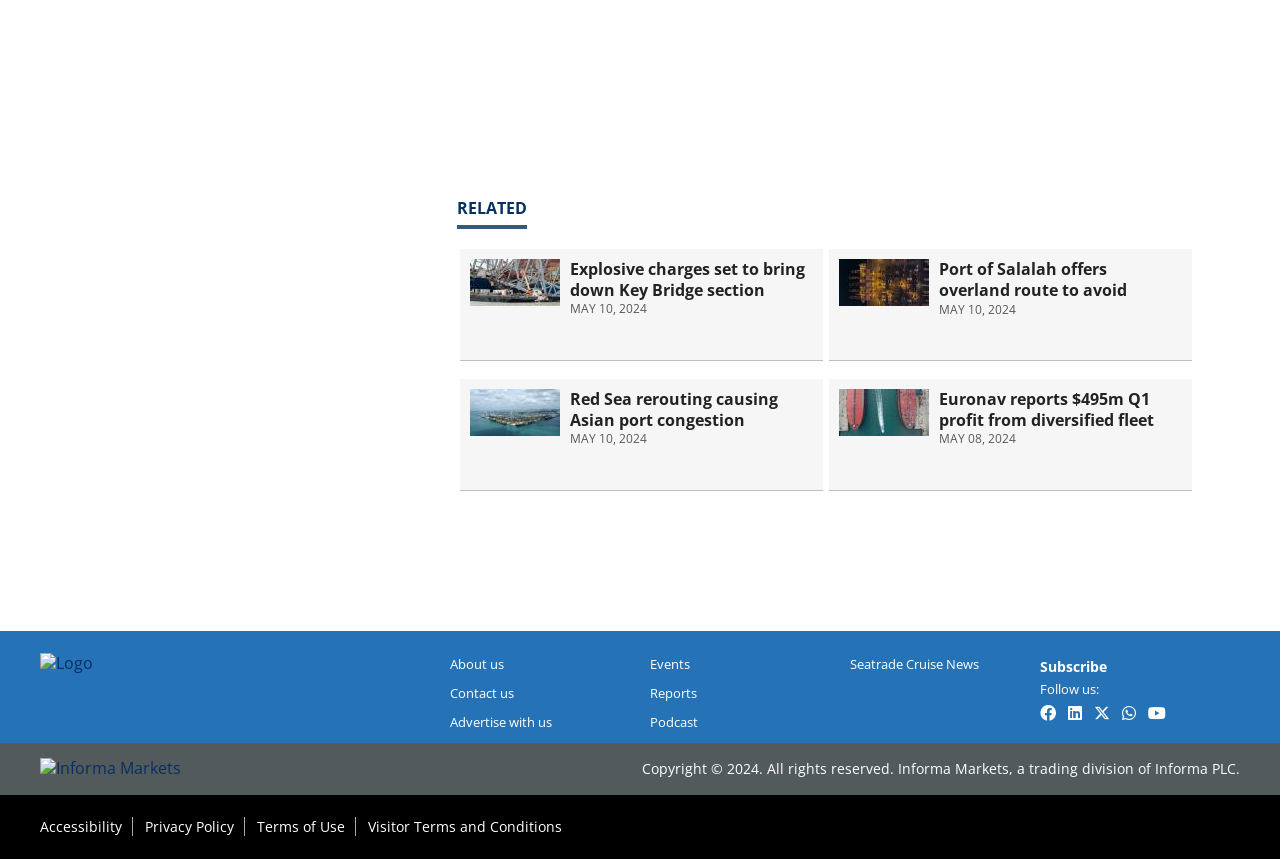Pinpoint the bounding box coordinates of the element that must be clicked to accomplish the following instruction: "Read the Accessibility page". The coordinates should be in the format of four float numbers between 0 and 1, i.e., [left, top, right, bottom].

[0.031, 0.951, 0.104, 0.973]